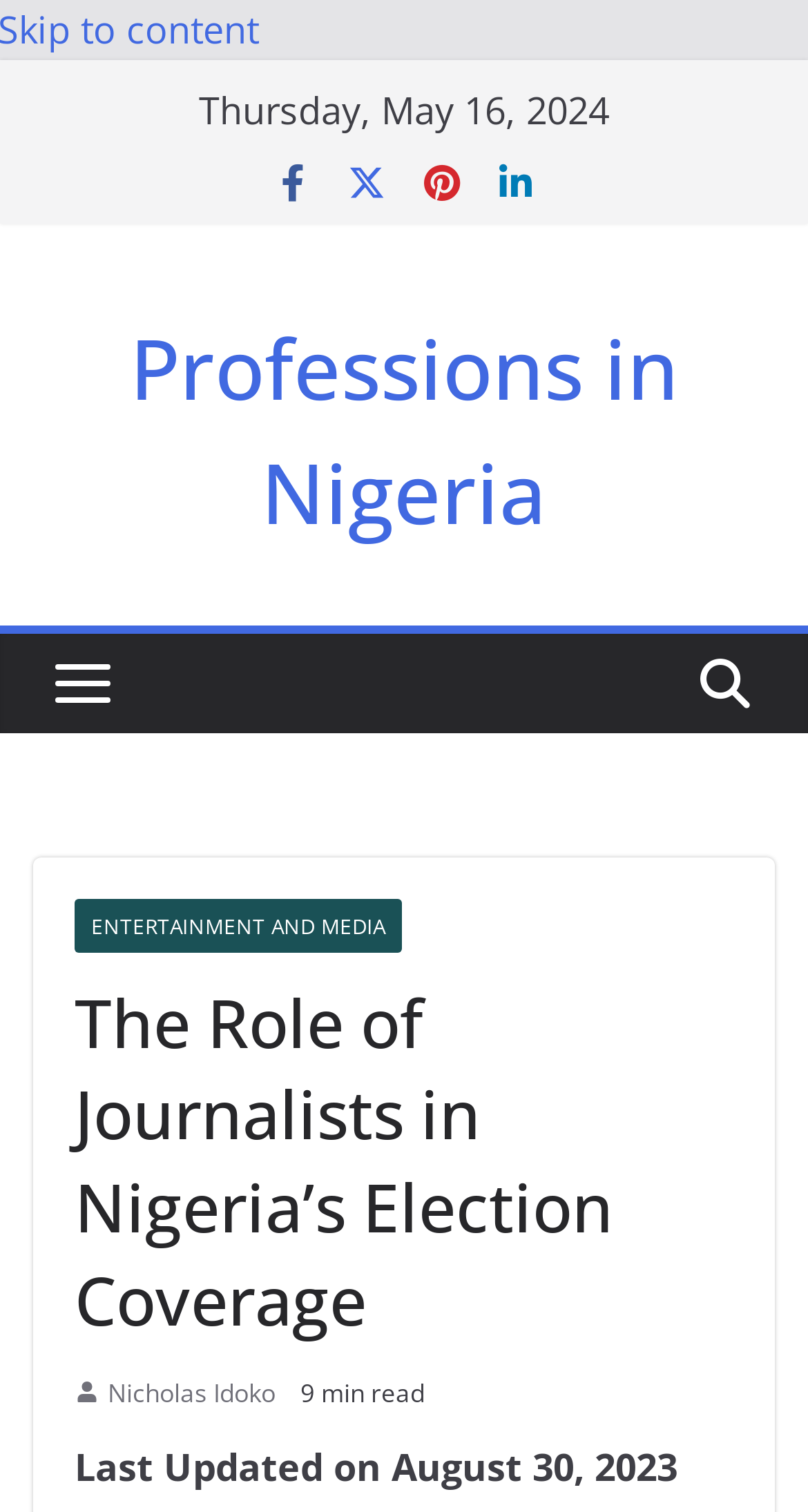Highlight the bounding box coordinates of the element that should be clicked to carry out the following instruction: "Click on the menu button". The coordinates must be given as four float numbers ranging from 0 to 1, i.e., [left, top, right, bottom].

[0.041, 0.419, 0.164, 0.484]